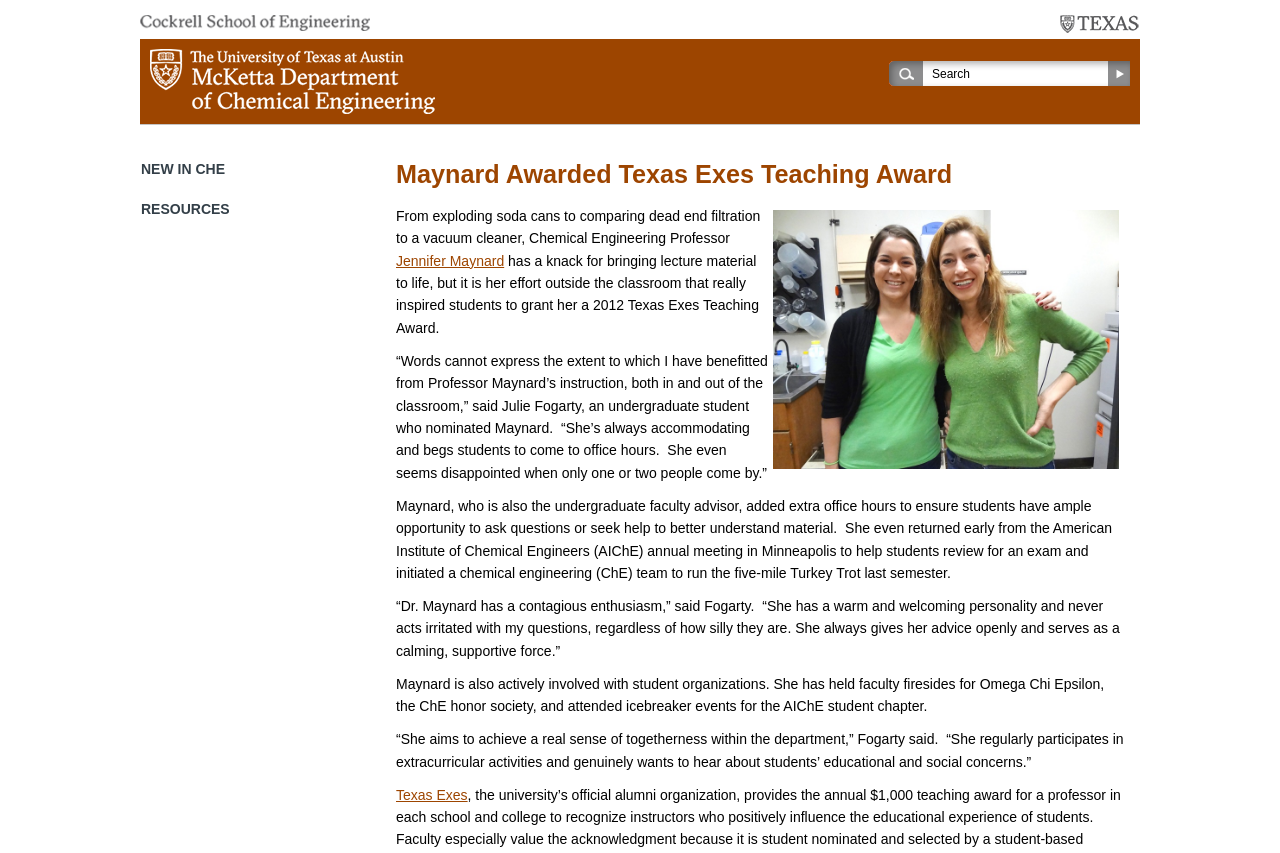What is the name of the honor society where Professor Maynard held faculty firesides?
From the details in the image, answer the question comprehensively.

The answer can be found in the text 'She has held faculty firesides for Omega Chi Epsilon, the ChE honor society...'